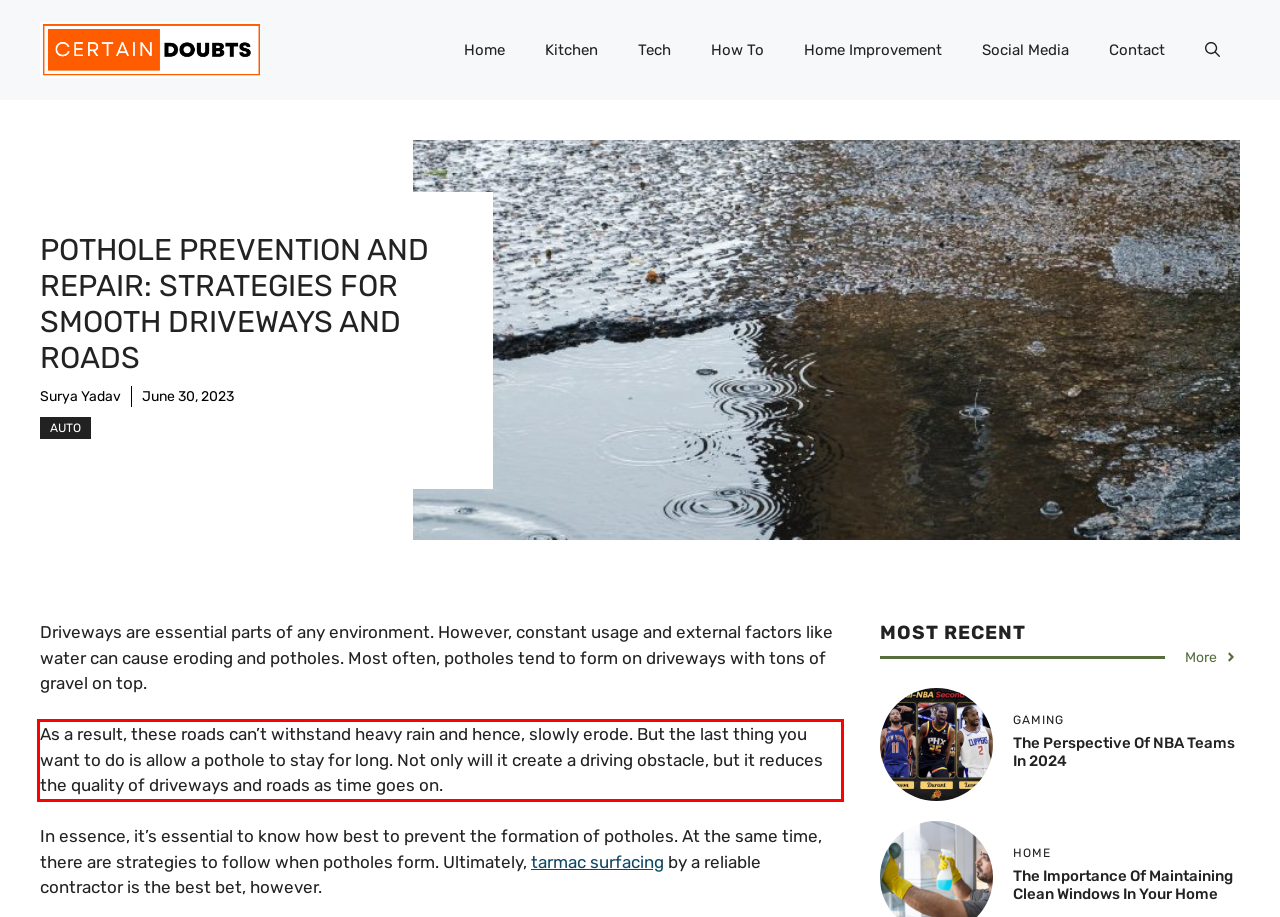Please take the screenshot of the webpage, find the red bounding box, and generate the text content that is within this red bounding box.

As a result, these roads can’t withstand heavy rain and hence, slowly erode. But the last thing you want to do is allow a pothole to stay for long. Not only will it create a driving obstacle, but it reduces the quality of driveways and roads as time goes on.